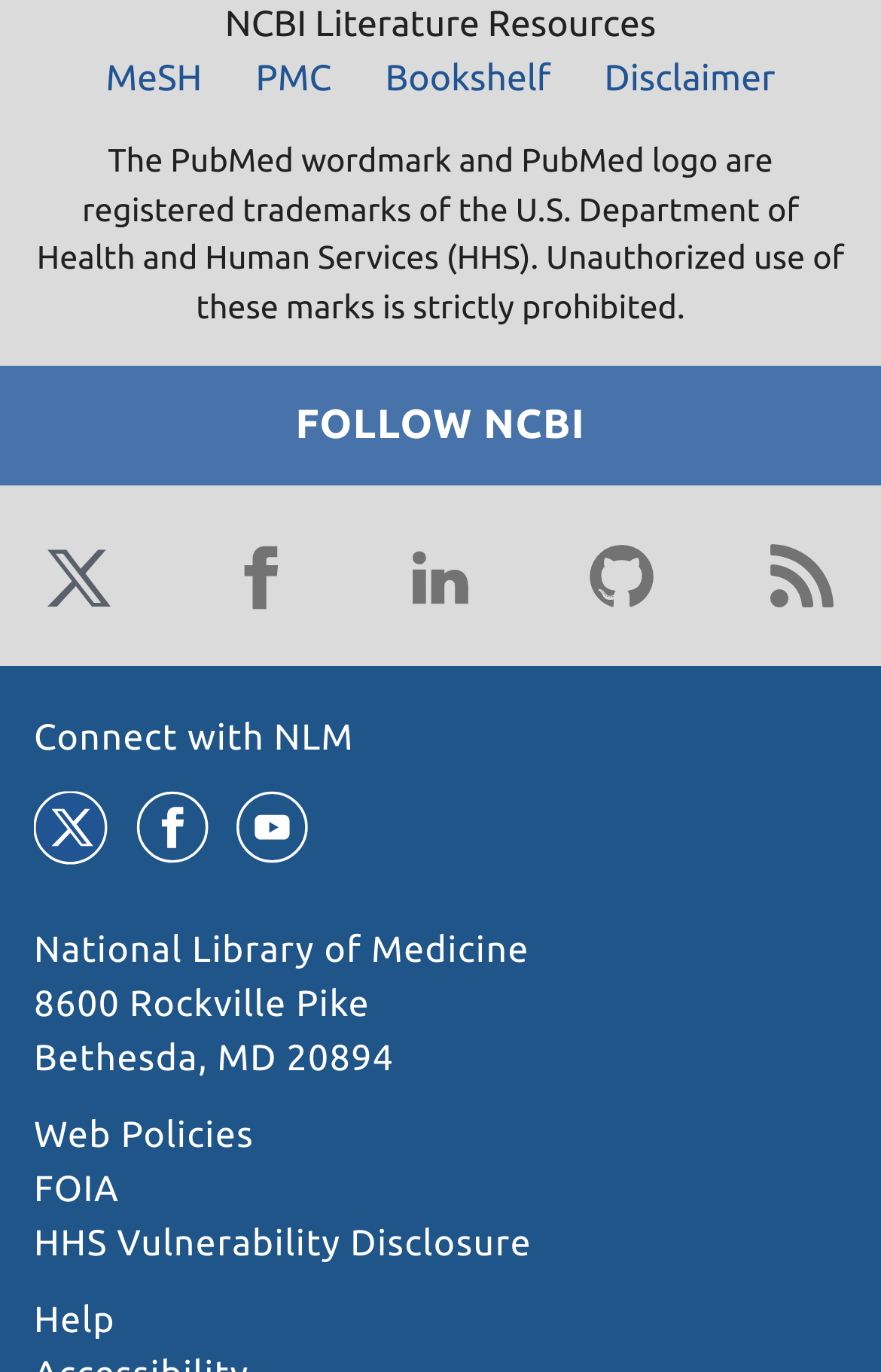Please specify the bounding box coordinates of the clickable section necessary to execute the following command: "Follow NCBI on Twitter".

[0.038, 0.387, 0.141, 0.453]